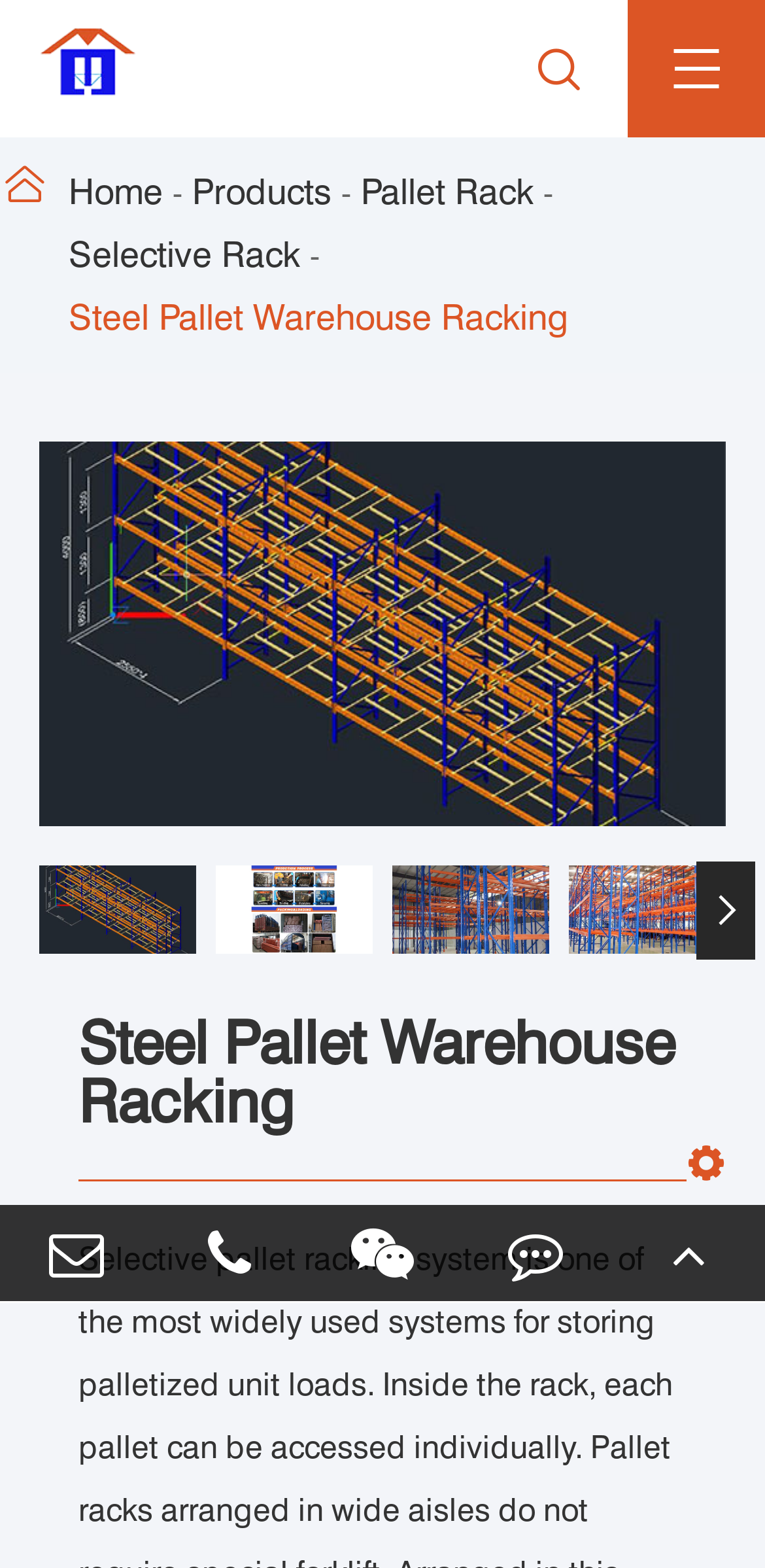Given the description "title="Wechat"", determine the bounding box of the corresponding UI element.

[0.4, 0.768, 0.6, 0.83]